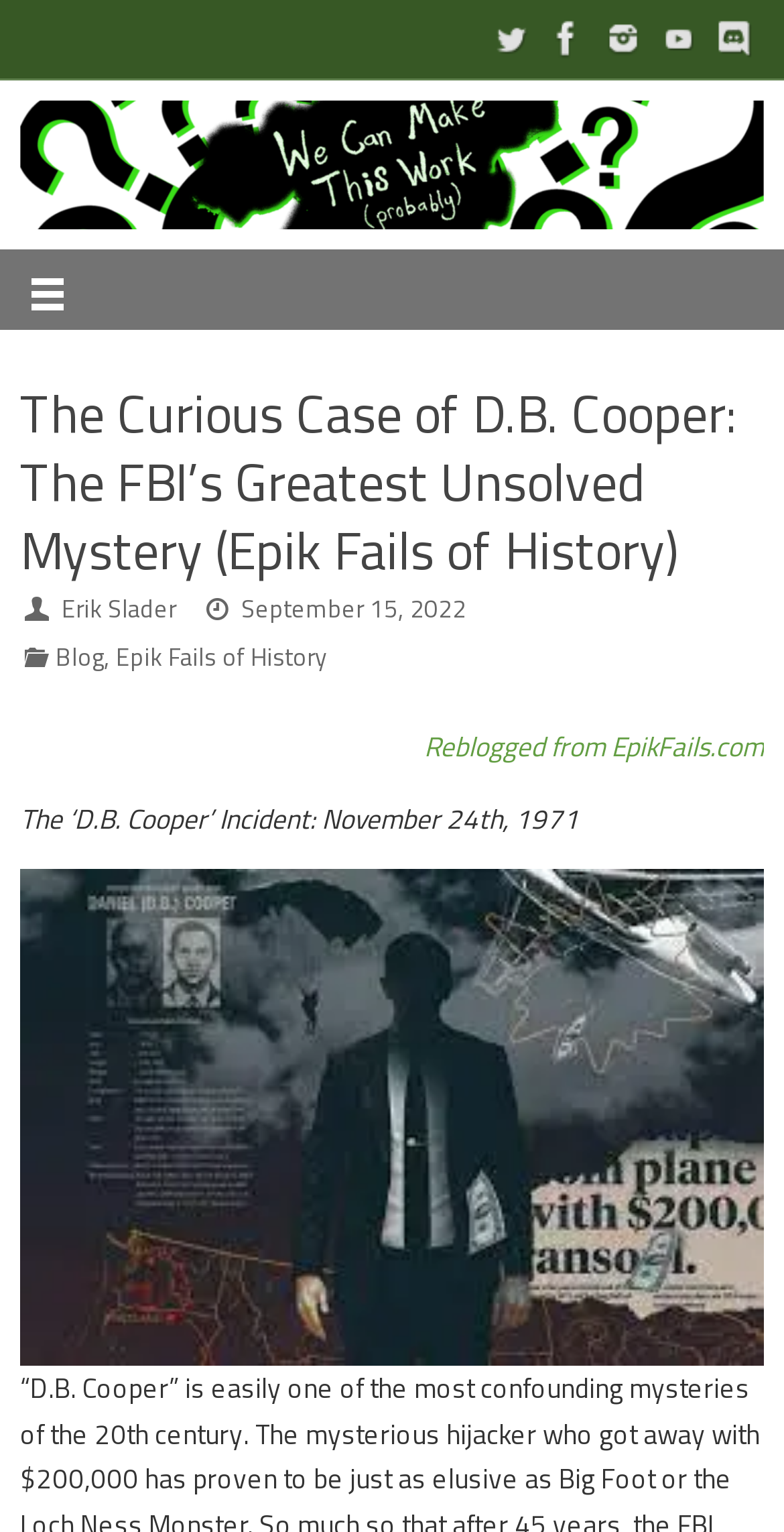Could you determine the bounding box coordinates of the clickable element to complete the instruction: "Contact the company through email"? Provide the coordinates as four float numbers between 0 and 1, i.e., [left, top, right, bottom].

None